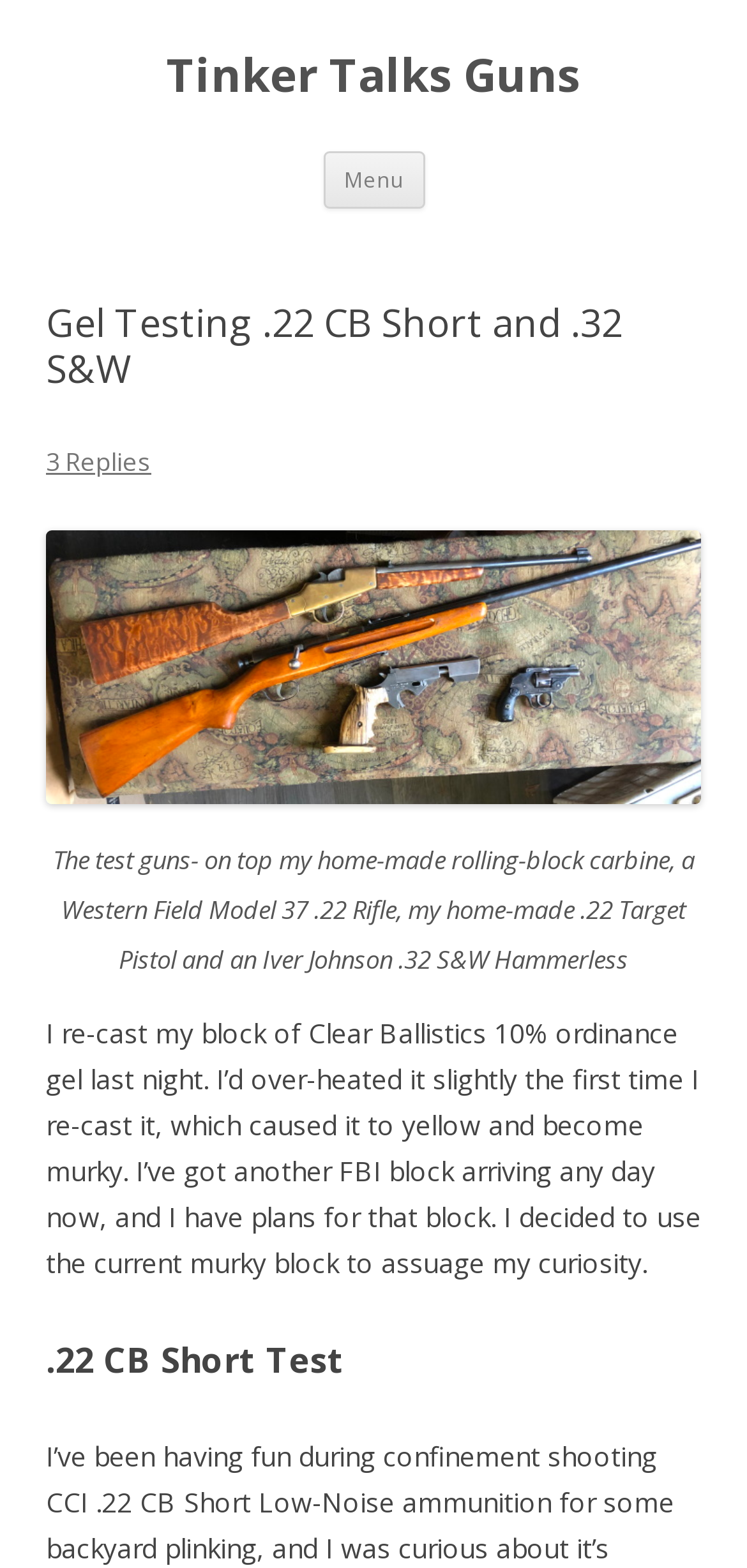Create a detailed narrative of the webpage’s visual and textual elements.

The webpage is about gel testing of .22 CB Short and .32 S&W ammunition, presented by "Tinker Talks Guns". At the top, there is a heading with the title "Tinker Talks Guns" and a link with the same text. Next to it, there is a button labeled "Menu" and a link "Skip to content". 

Below the top section, there is a header with the main title "Gel Testing .22 CB Short and .32 S&W". To the right of the title, there is a link "3 Replies". 

Underneath the title, there is a figure with a caption describing the test guns, which are a home-made rolling-block carbine, a Western Field Model 37 .22 Rifle, a home-made .22 Target Pistol, and an Iver Johnson .32 S&W Hammerless. 

Following the figure, there is a block of text explaining the process of re-casting a block of Clear Ballistics 10% ordinance gel and the plans for a new FBI block. 

Further down, there is a subheading ".22 CB Short Test", which likely introduces a section about the test results of the .22 CB Short ammunition.